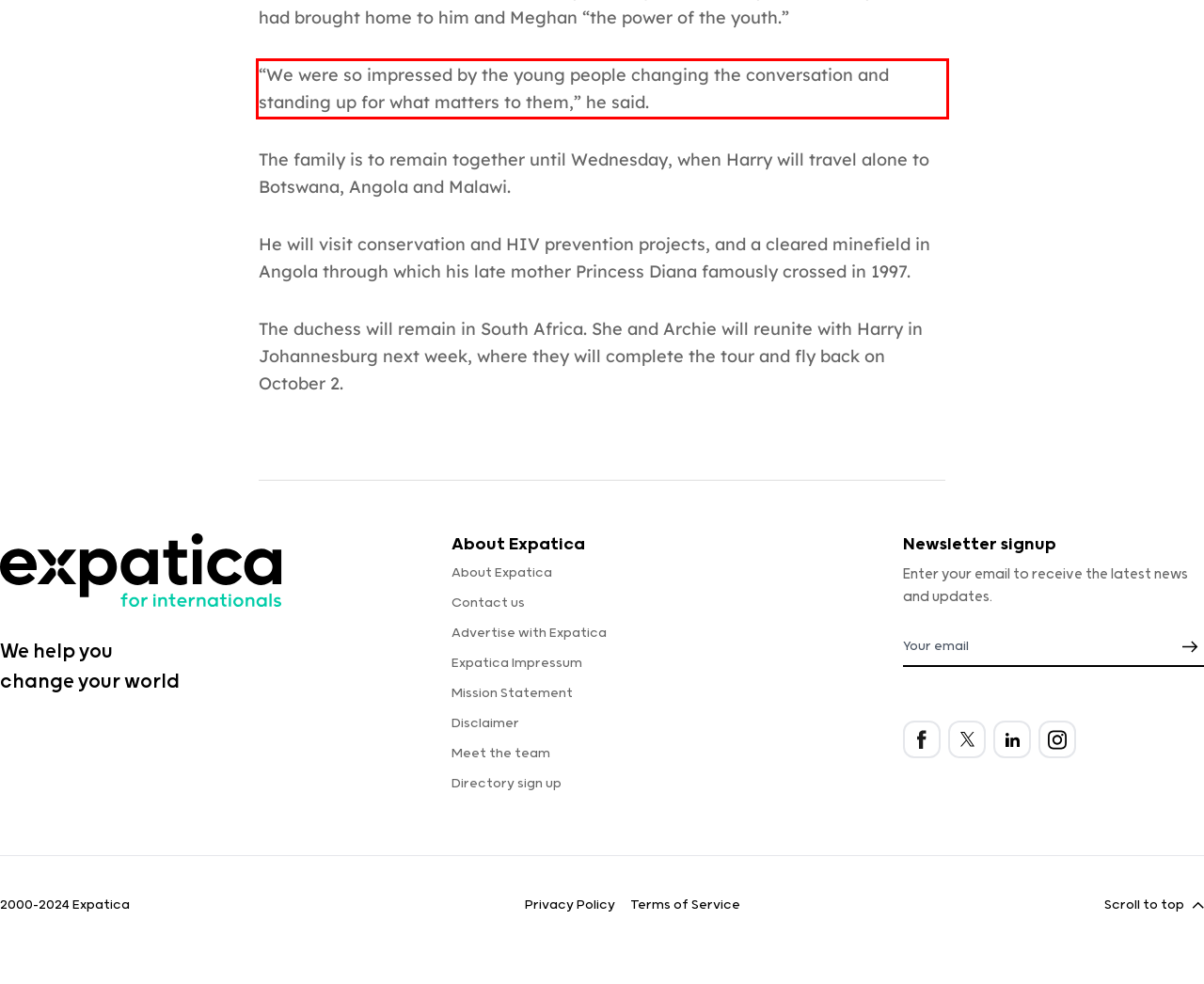Please extract the text content from the UI element enclosed by the red rectangle in the screenshot.

“We were so impressed by the young people changing the conversation and standing up for what matters to them,” he said.